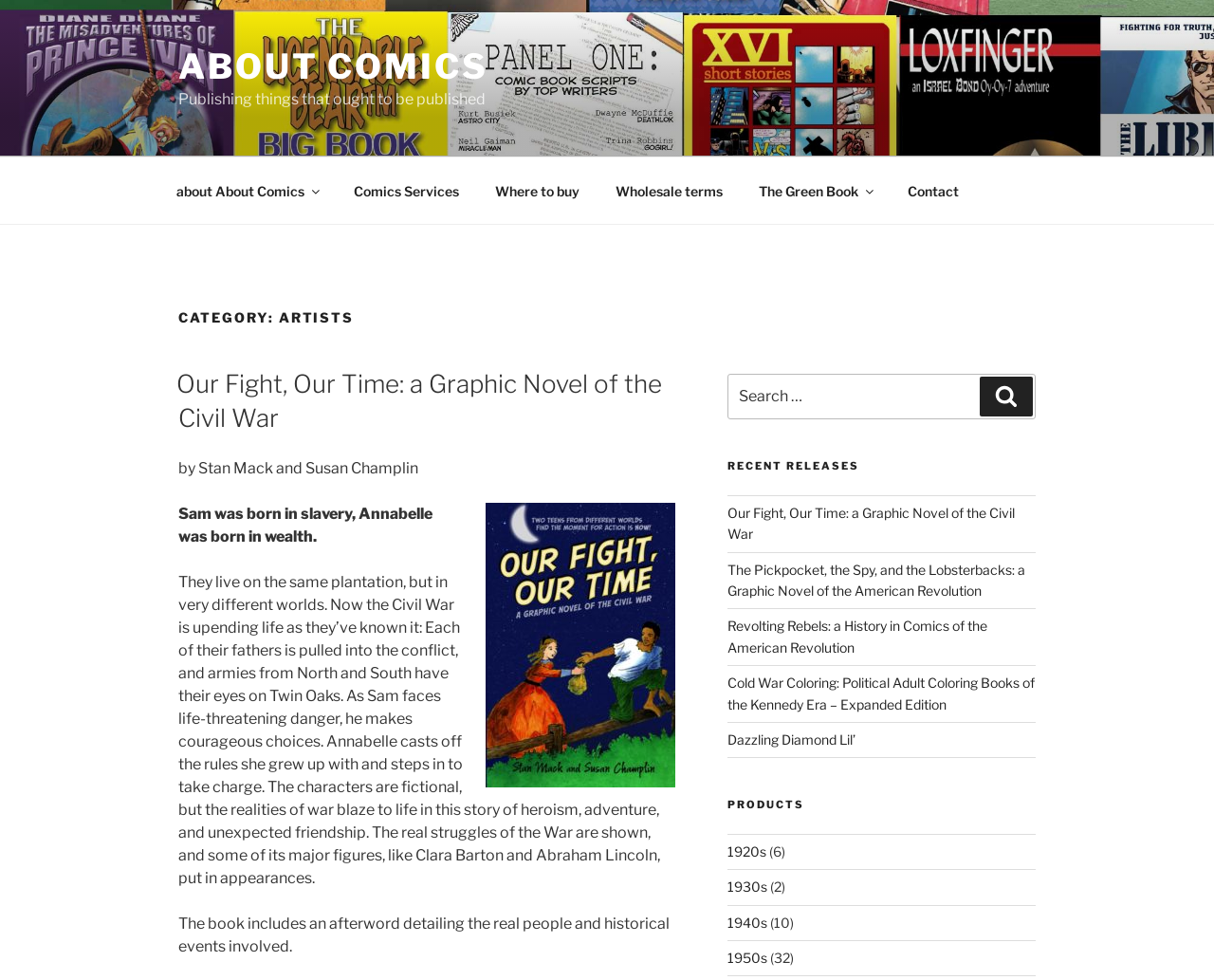Please locate the bounding box coordinates of the element that should be clicked to achieve the given instruction: "Search for a comic".

[0.599, 0.382, 0.853, 0.428]